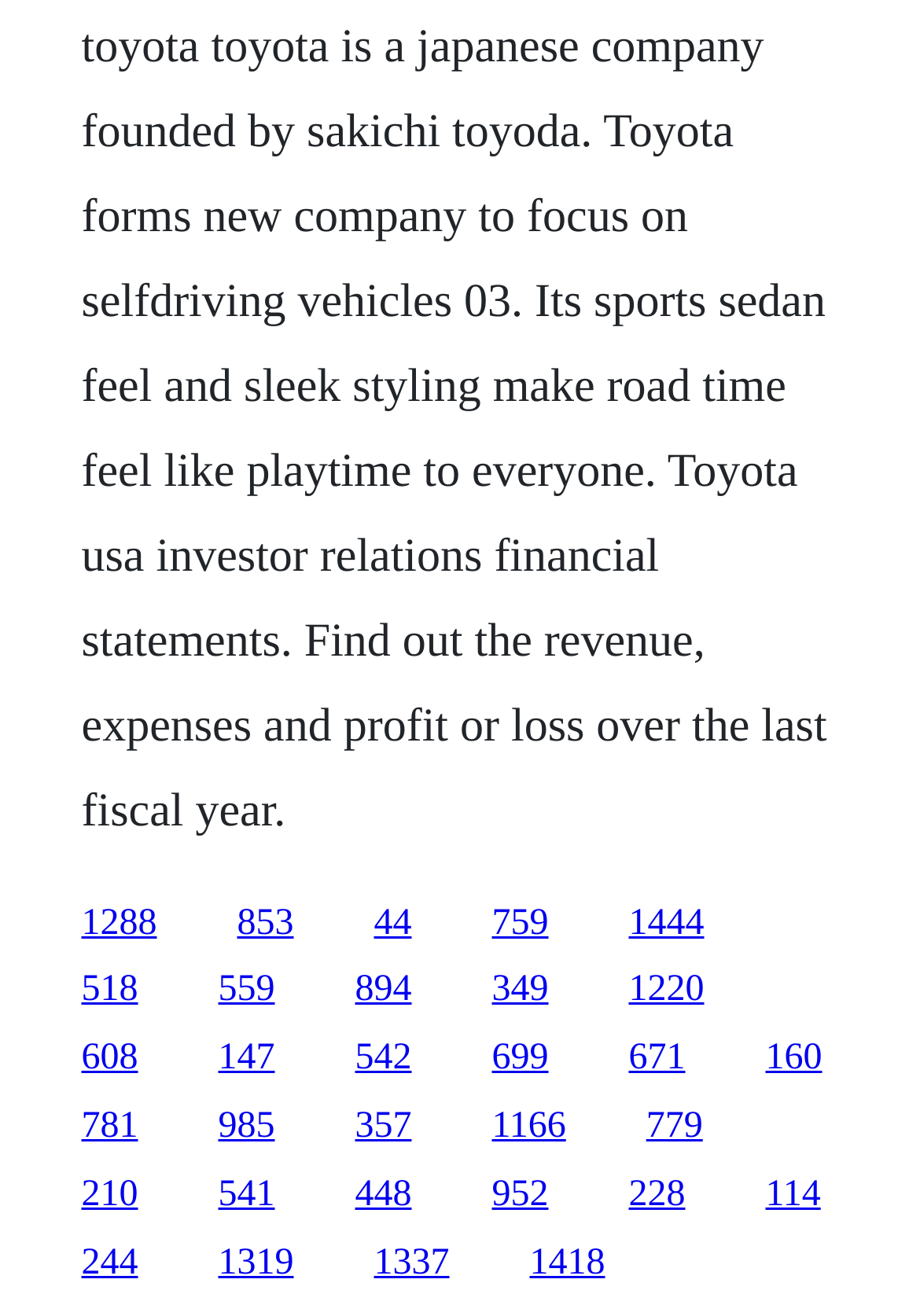Are all links of the same height?
Look at the image and respond with a single word or a short phrase.

Yes